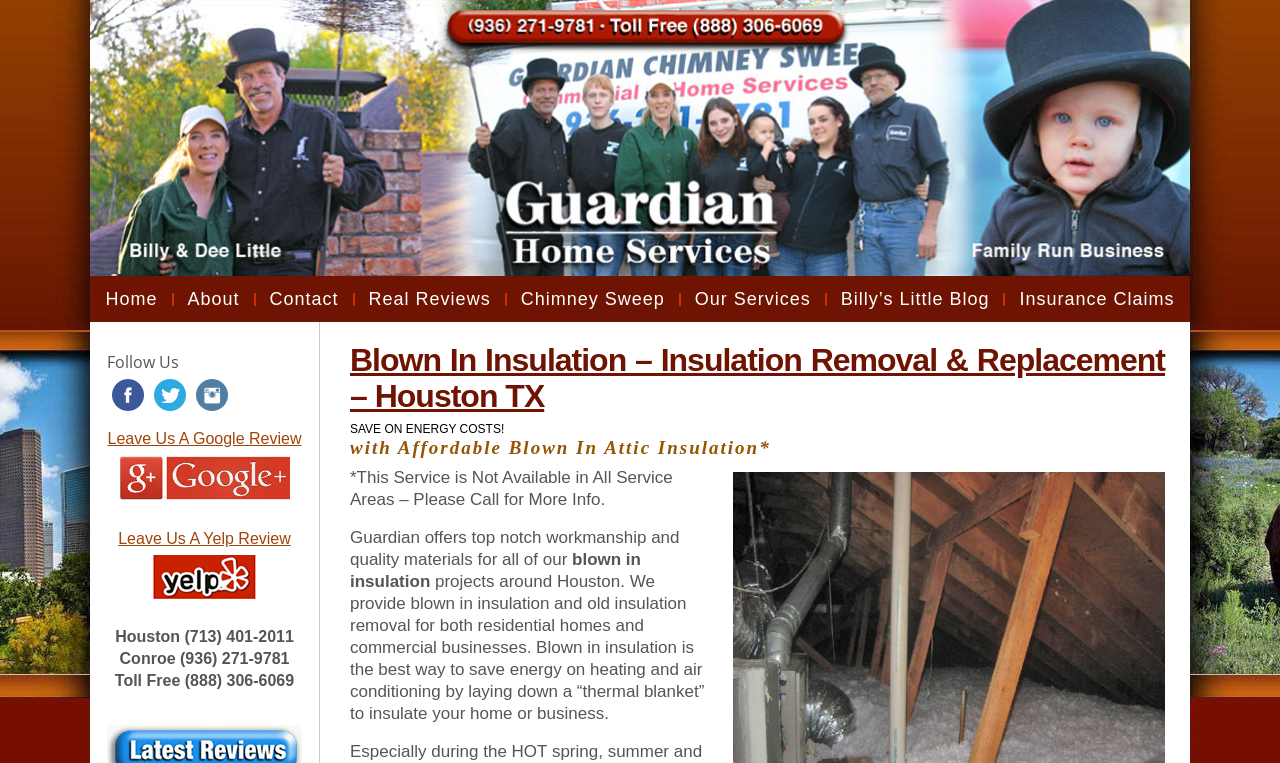Locate the bounding box coordinates of the element you need to click to accomplish the task described by this instruction: "Leave a review on Google".

[0.084, 0.564, 0.235, 0.586]